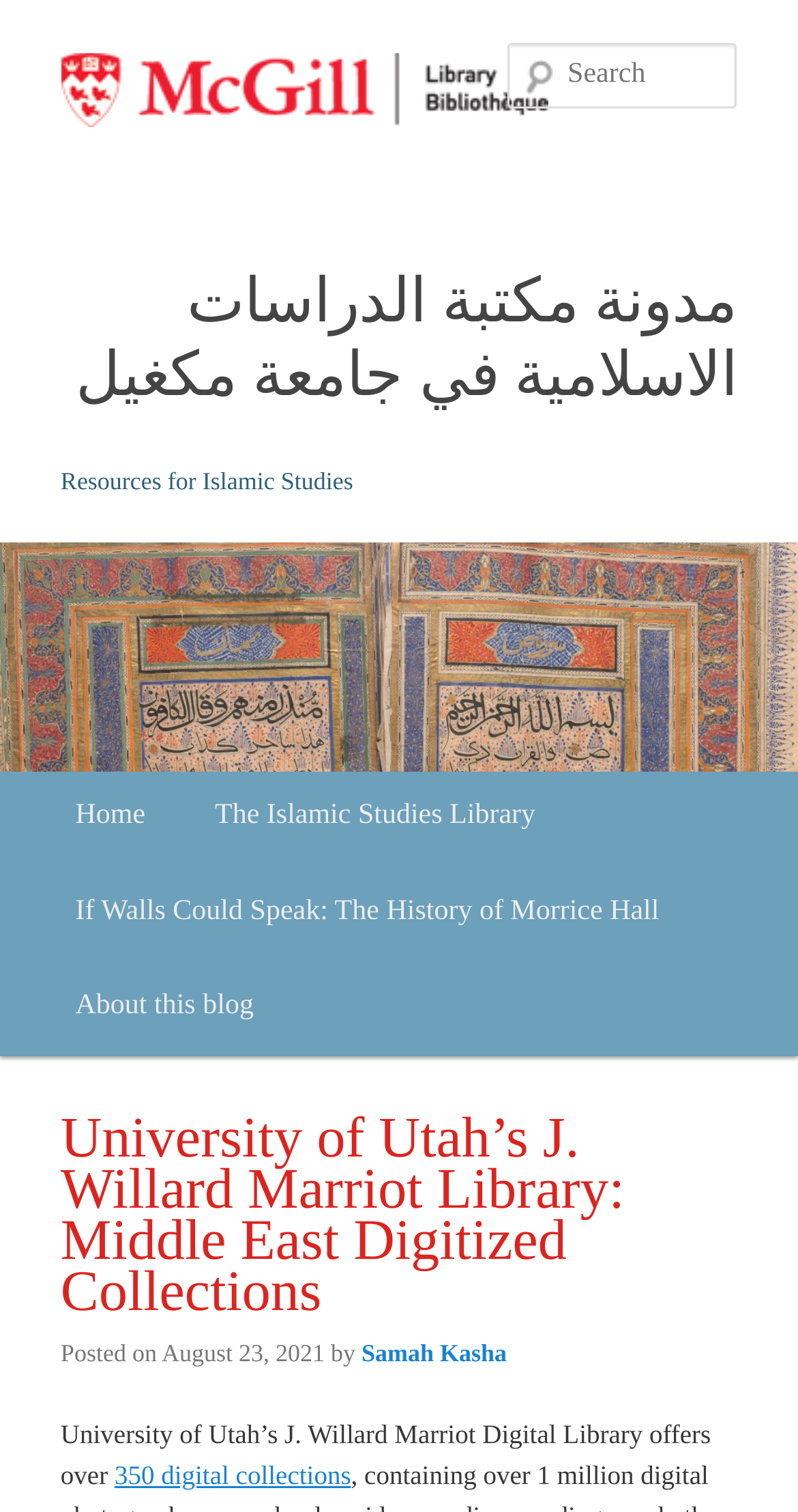How many links are there in the main menu?
Craft a detailed and extensive response to the question.

I found the main menu by looking at the heading element with the text 'Main menu' and then counted the number of link elements that are its siblings, which are 'Home', 'The Islamic Studies Library', 'If Walls Could Speak: The History of Morrice Hall', and 'About this blog'.